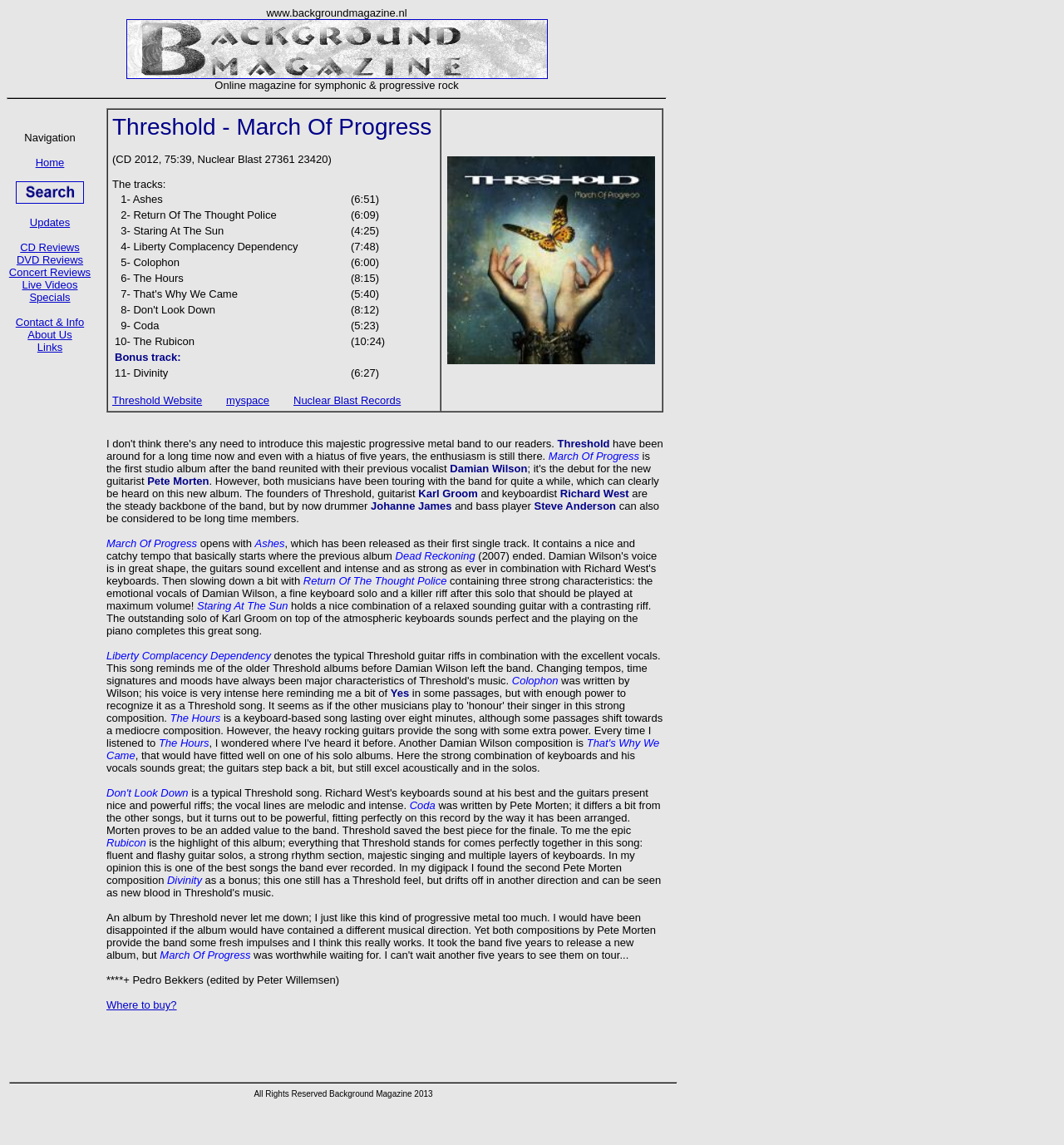From the webpage screenshot, predict the bounding box of the UI element that matches this description: "Nuclear Blast Records".

[0.276, 0.344, 0.377, 0.355]